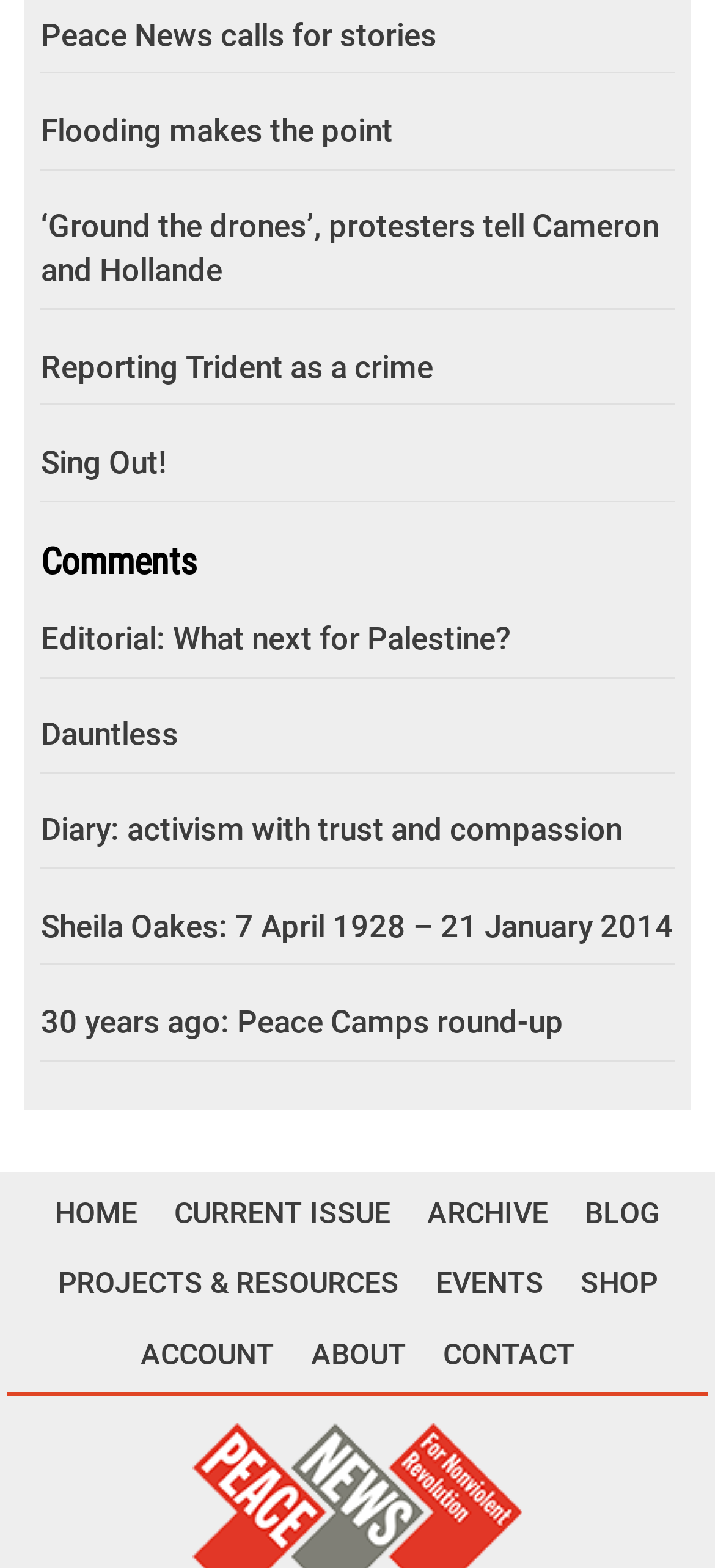What is the second link in the footer?
Look at the screenshot and give a one-word or phrase answer.

CURRENT ISSUE